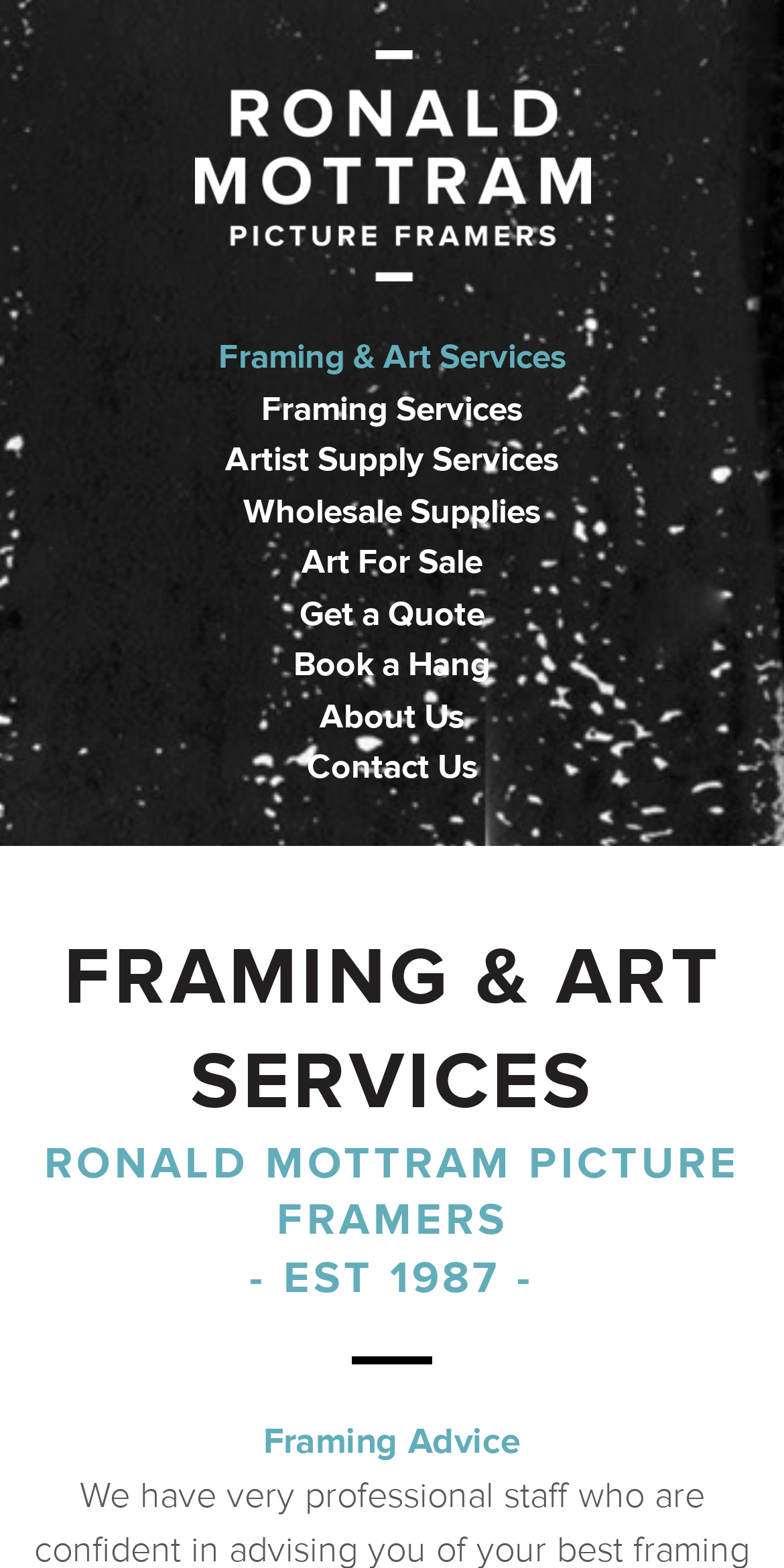Is there a section for framing advice?
Provide a detailed and extensive answer to the question.

I found a section that says 'Framing Advice' at the bottom of the page, which suggests that the webpage provides framing advice.